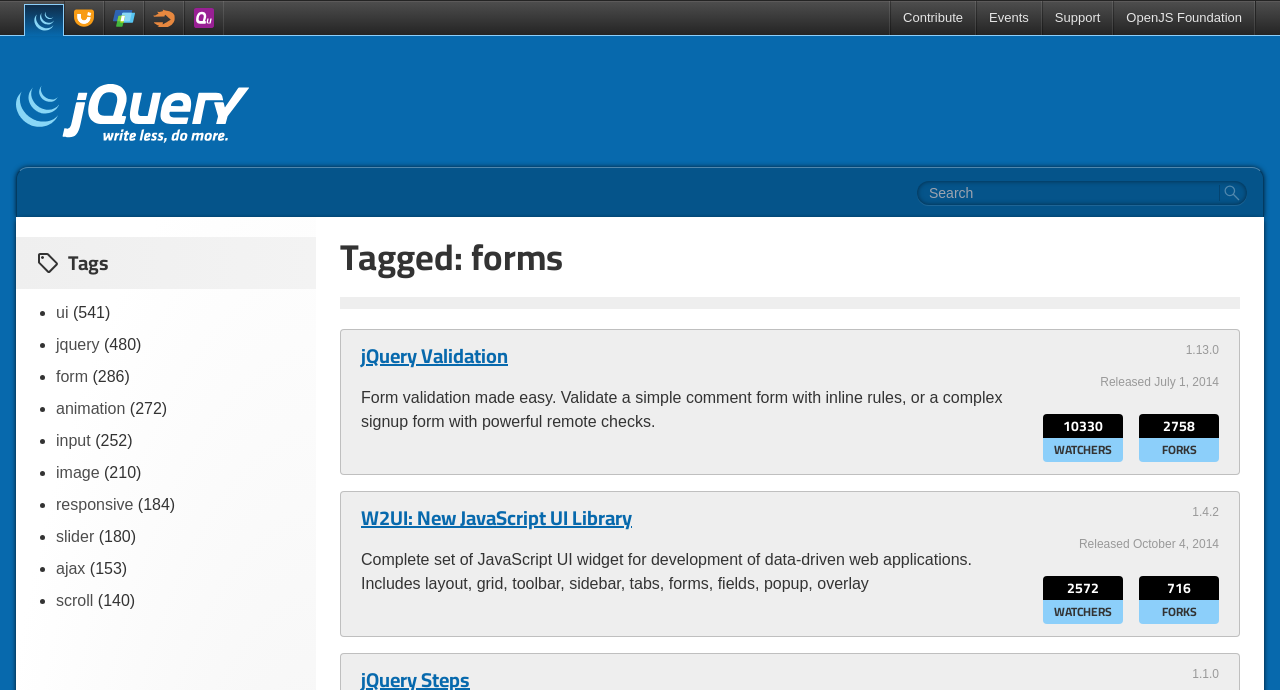Kindly determine the bounding box coordinates of the area that needs to be clicked to fulfill this instruction: "Search this site".

[0.716, 0.262, 0.974, 0.297]